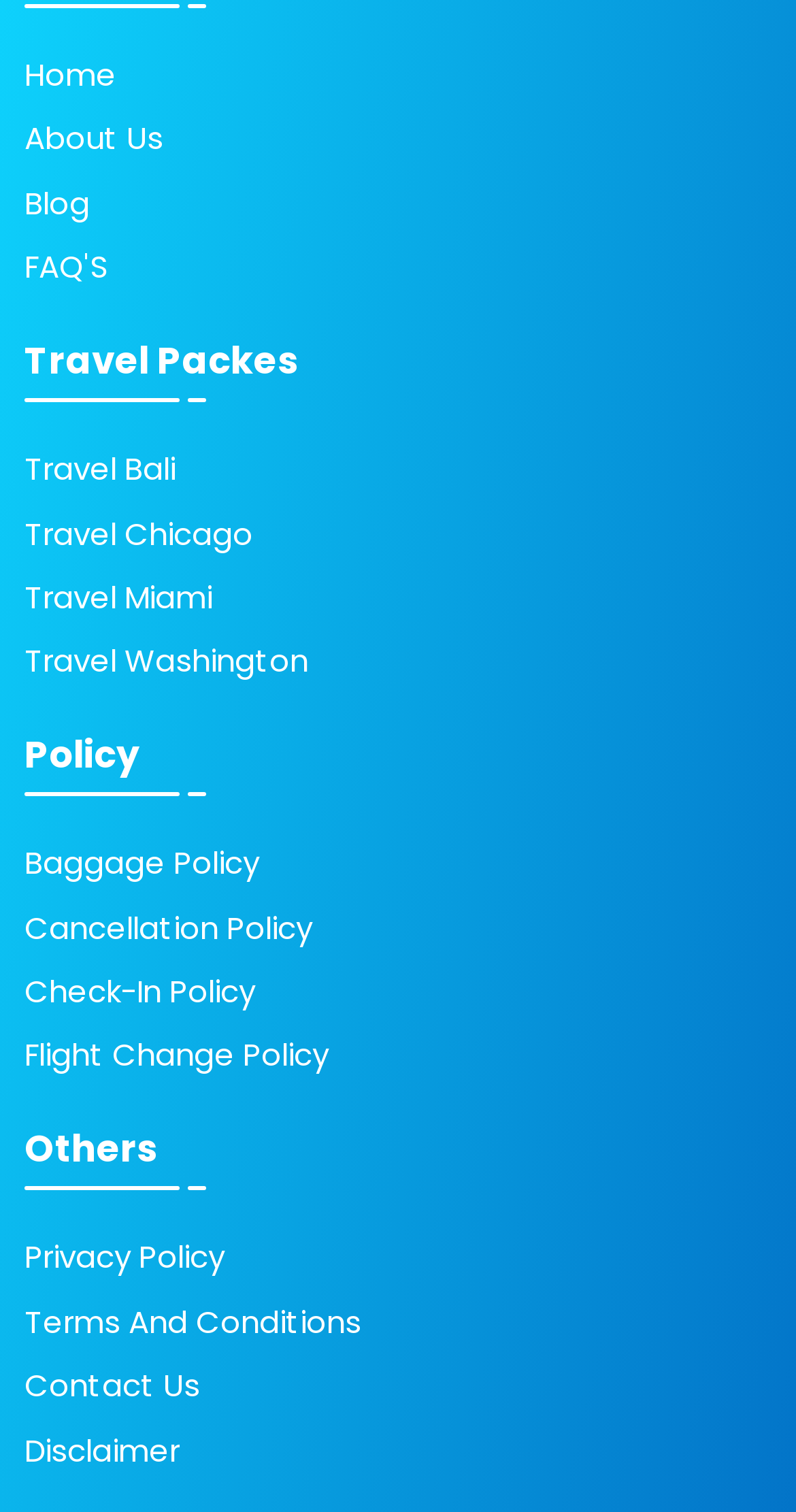What is the first link listed on the webpage?
Provide an in-depth answer to the question, covering all aspects.

By examining the links at the top of the webpage, I found that the first link listed is 'Home'.